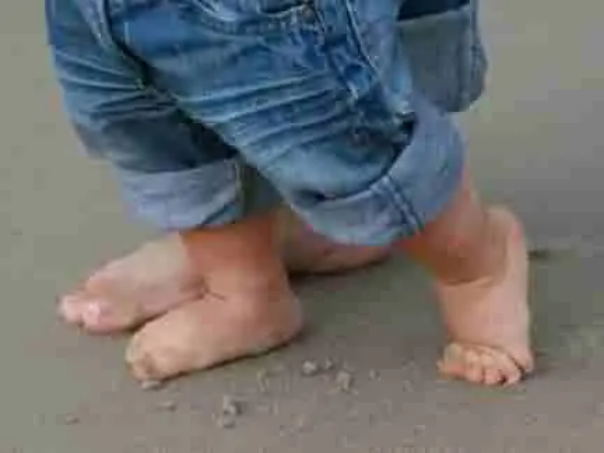Summarize the image with a detailed description that highlights all prominent details.

The image captures a heartwarming moment of small, bare feet standing on a sandy beach, surrounded by the soft, natural environment. The feet of a young child, dressed in rolled-up denim shorts, are playfully positioned beside an adult's feet, showcasing a bond through shared experiences. The sandy texture beneath them hints at a day filled with exploration and joy, evoking a sense of innocence and the simple pleasures of childhood. This imagery beautifully aligns with themes of familial love and the possibility of passing down life experiences, resonating with the article's exploration of generational connections and personal journeys.